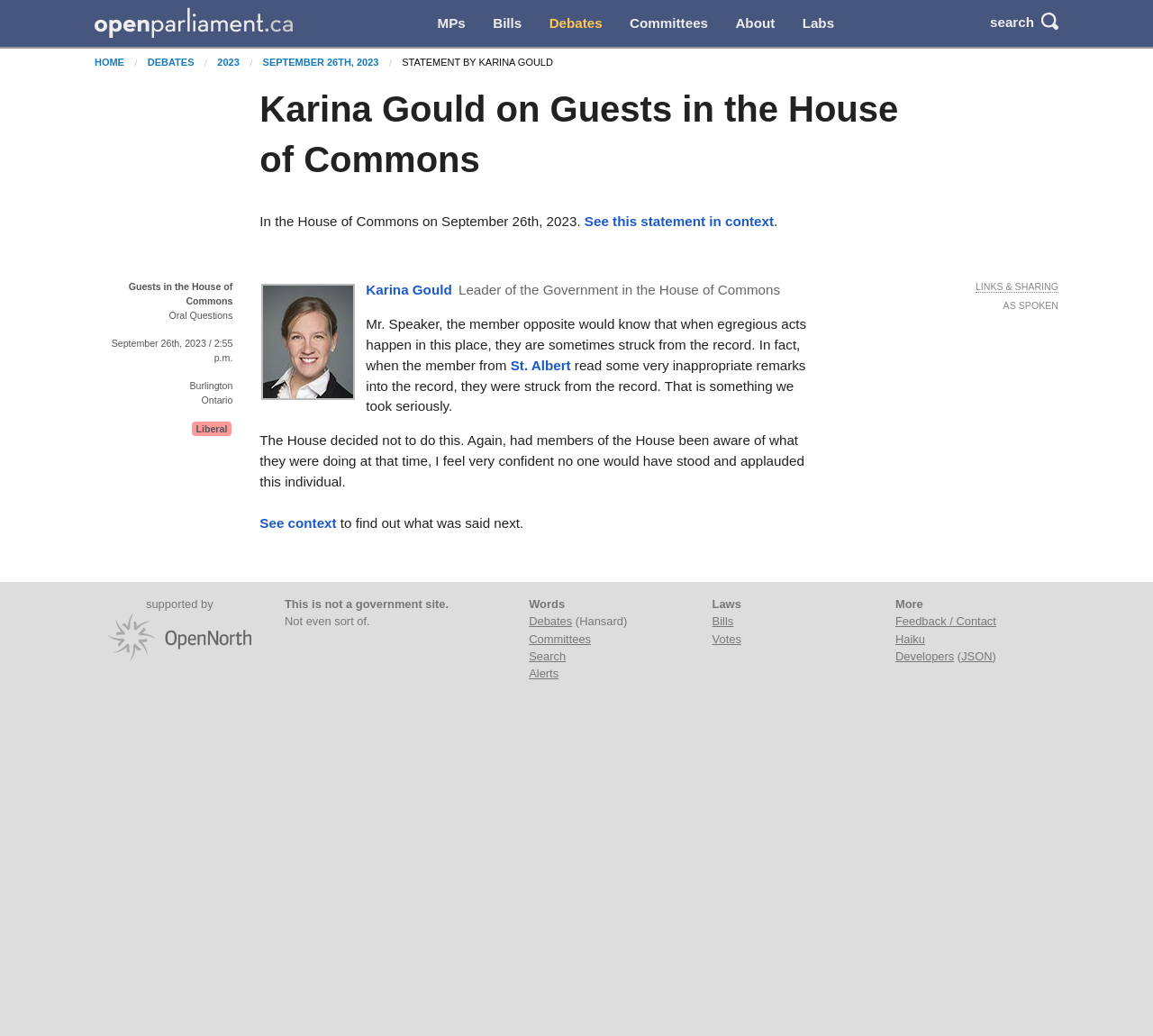Extract the bounding box coordinates of the UI element described: "See this statement in context". Provide the coordinates in the format [left, top, right, bottom] with values ranging from 0 to 1.

[0.507, 0.206, 0.671, 0.221]